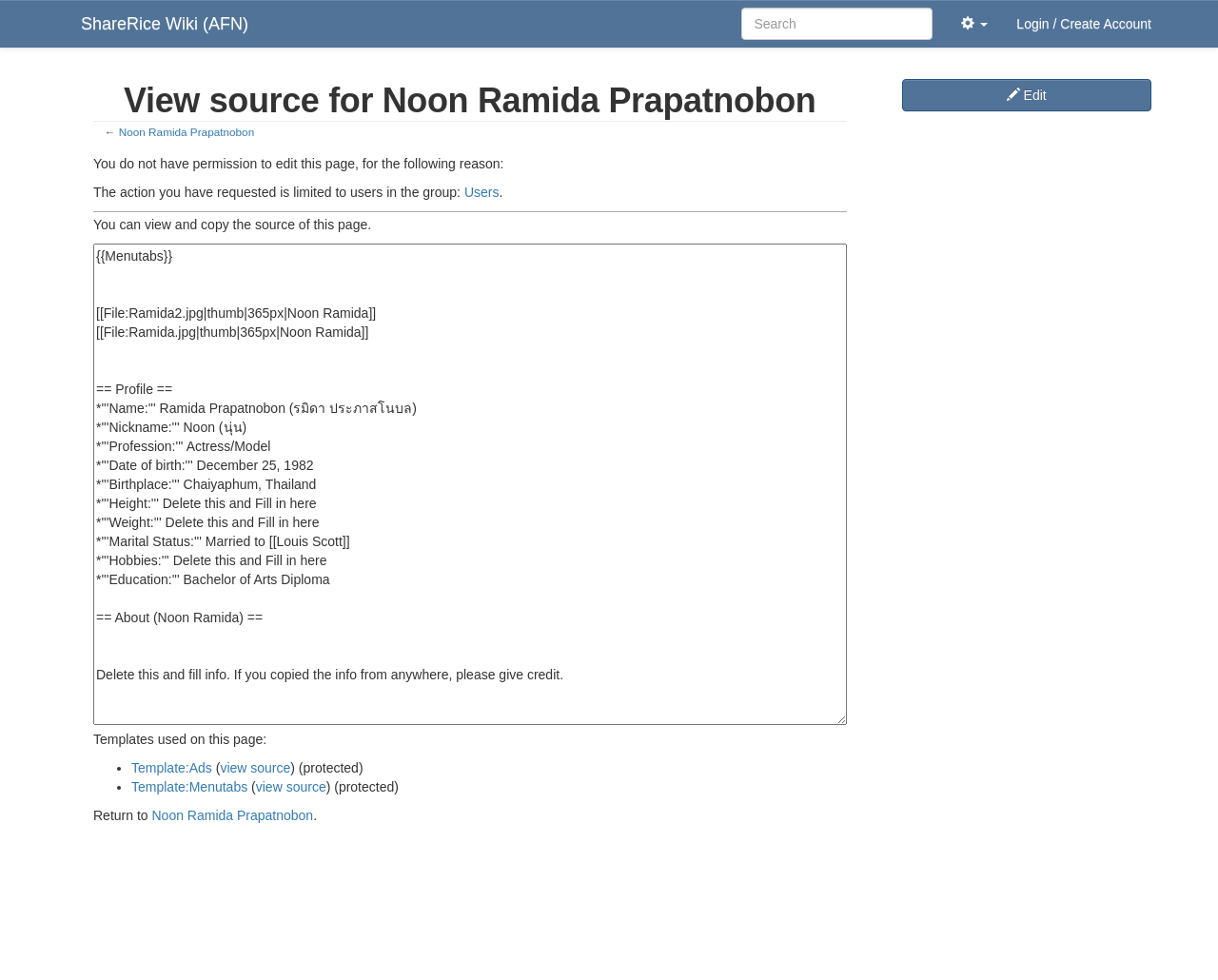Could you please study the image and provide a detailed answer to the question:
What is the name of the page?

The name of the page can be found in the heading 'View source for Noon Ramida Prapatnobon' and also in the link 'Noon Ramida Prapatnobon' which is a part of the main content.